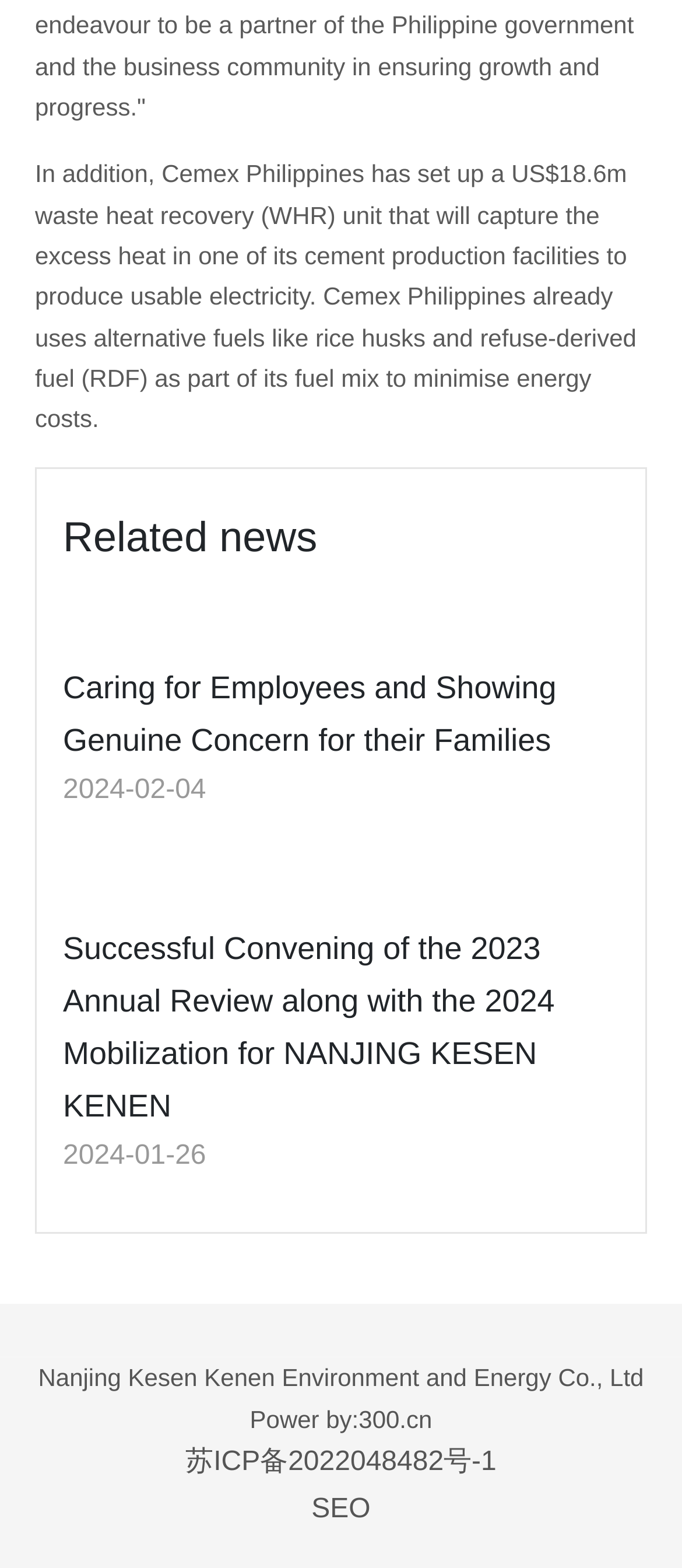What is the date of the second news article?
Please answer the question with as much detail as possible using the screenshot.

The date of the second news article is 2024-01-26, as stated in the StaticText element with ID 397.